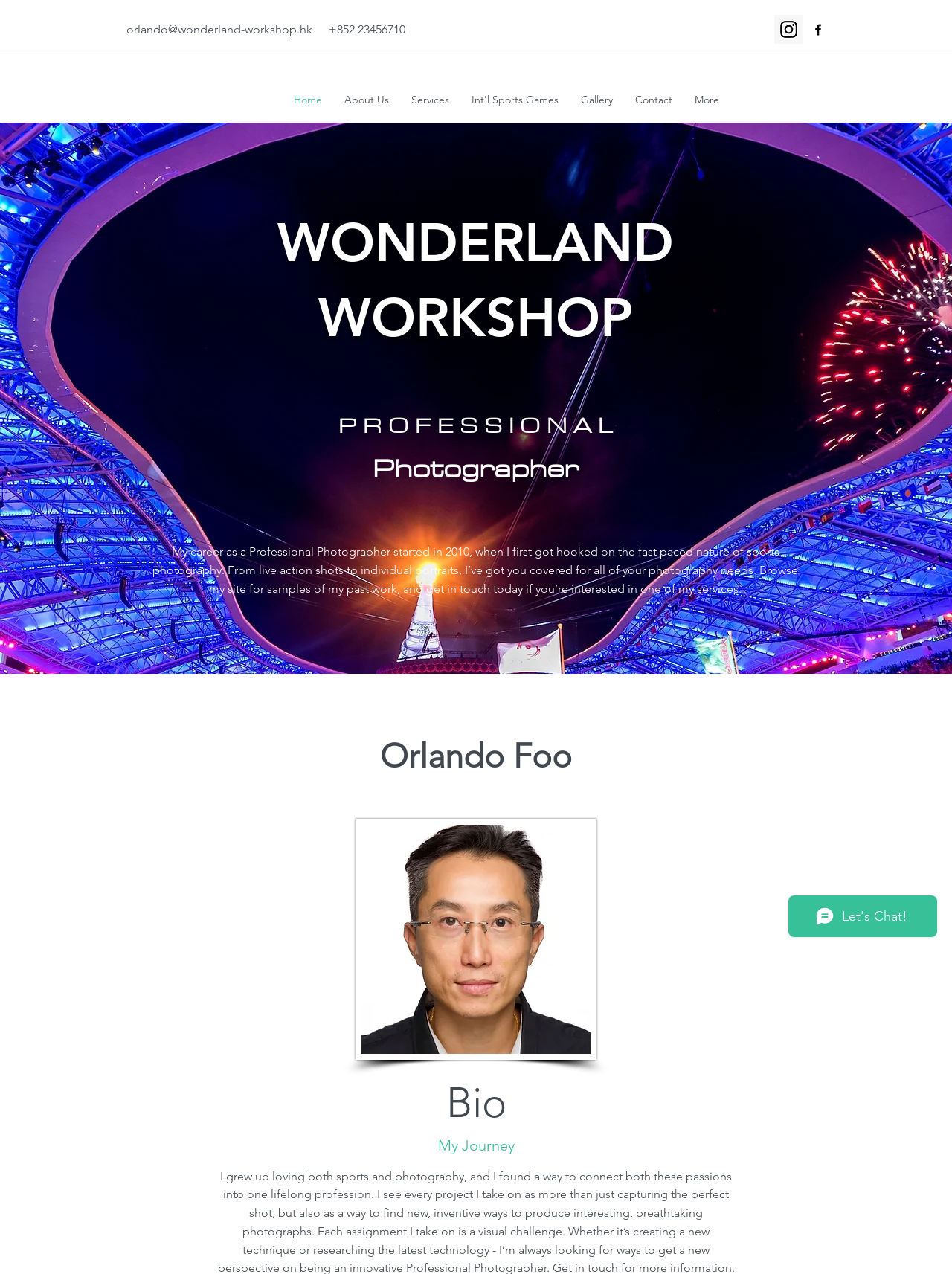Find the bounding box coordinates for the area you need to click to carry out the instruction: "Contact the photographer". The coordinates should be four float numbers between 0 and 1, indicated as [left, top, right, bottom].

[0.655, 0.069, 0.718, 0.087]